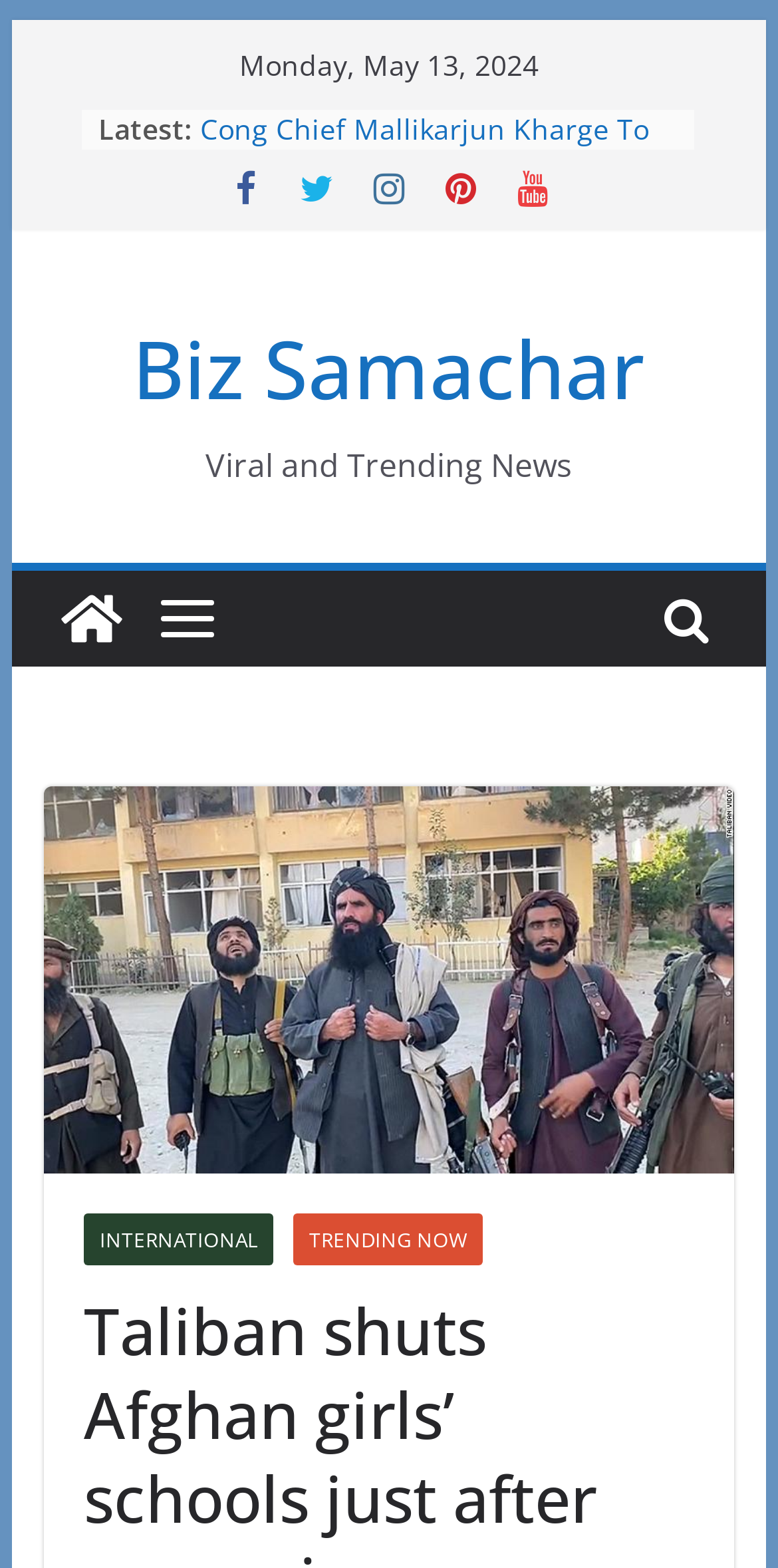Generate the main heading text from the webpage.

Taliban shuts Afghan girls’ schools just after reopening